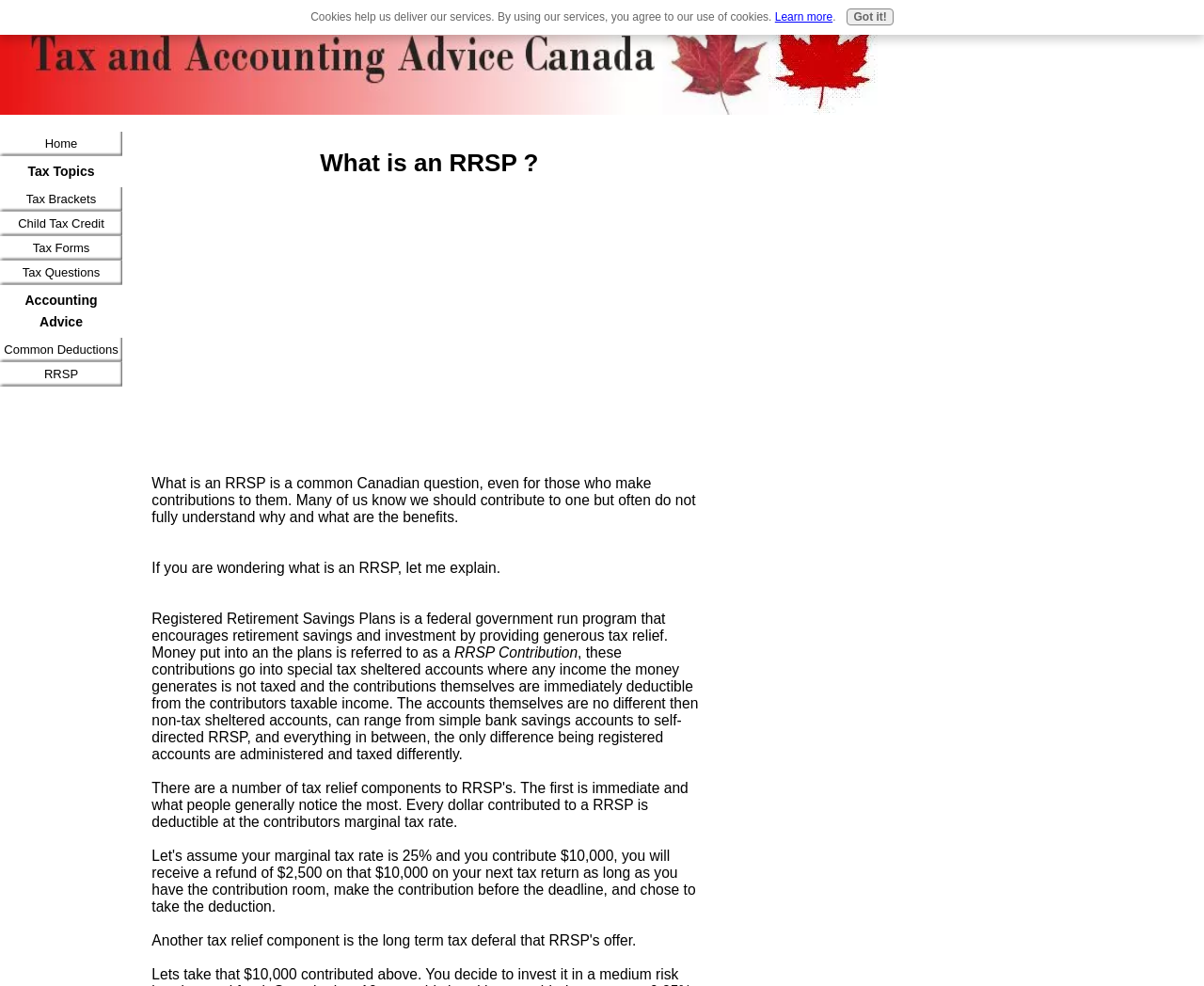Locate and extract the headline of this webpage.

What is an RRSP ?
